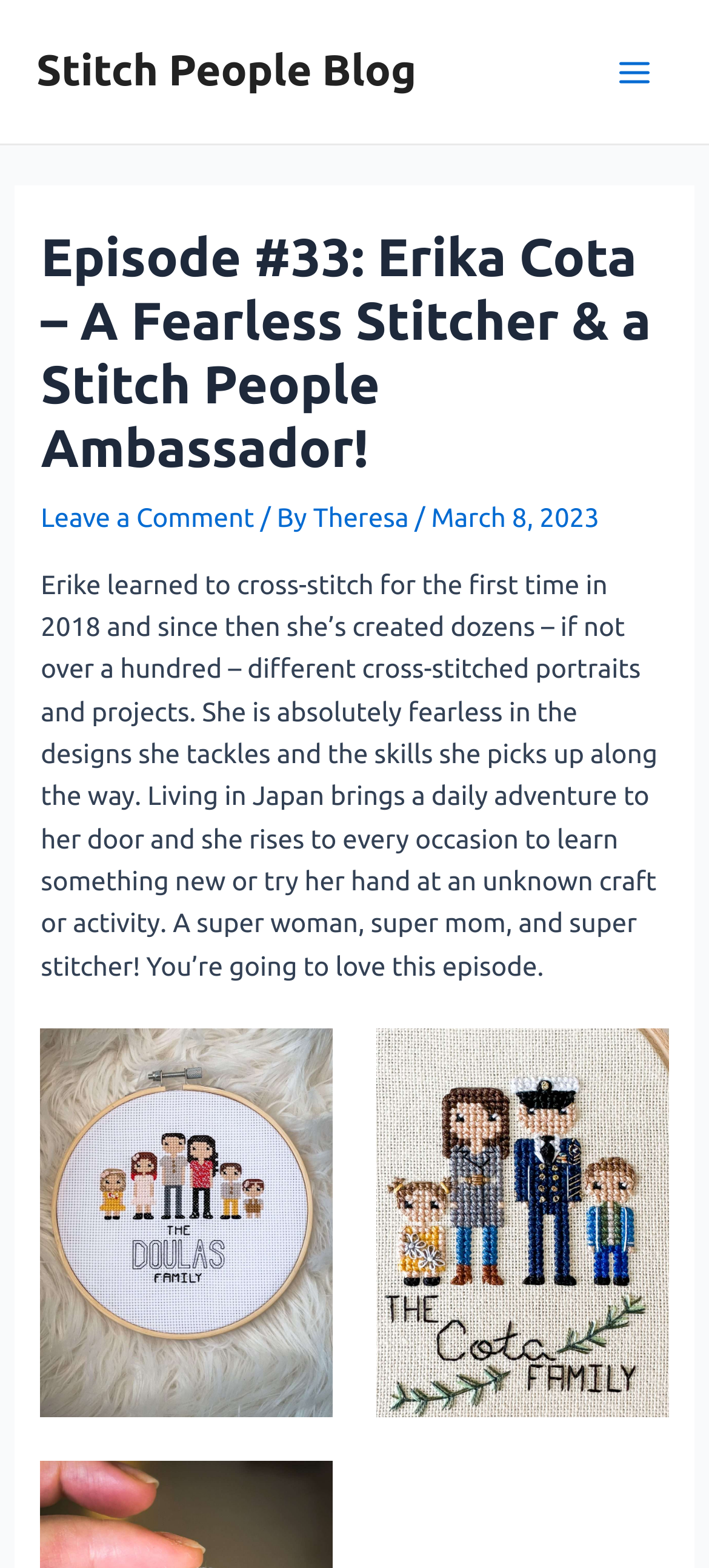Based on the element description Theresa, identify the bounding box of the UI element in the given webpage screenshot. The coordinates should be in the format (top-left x, top-left y, bottom-right x, bottom-right y) and must be between 0 and 1.

[0.442, 0.32, 0.585, 0.339]